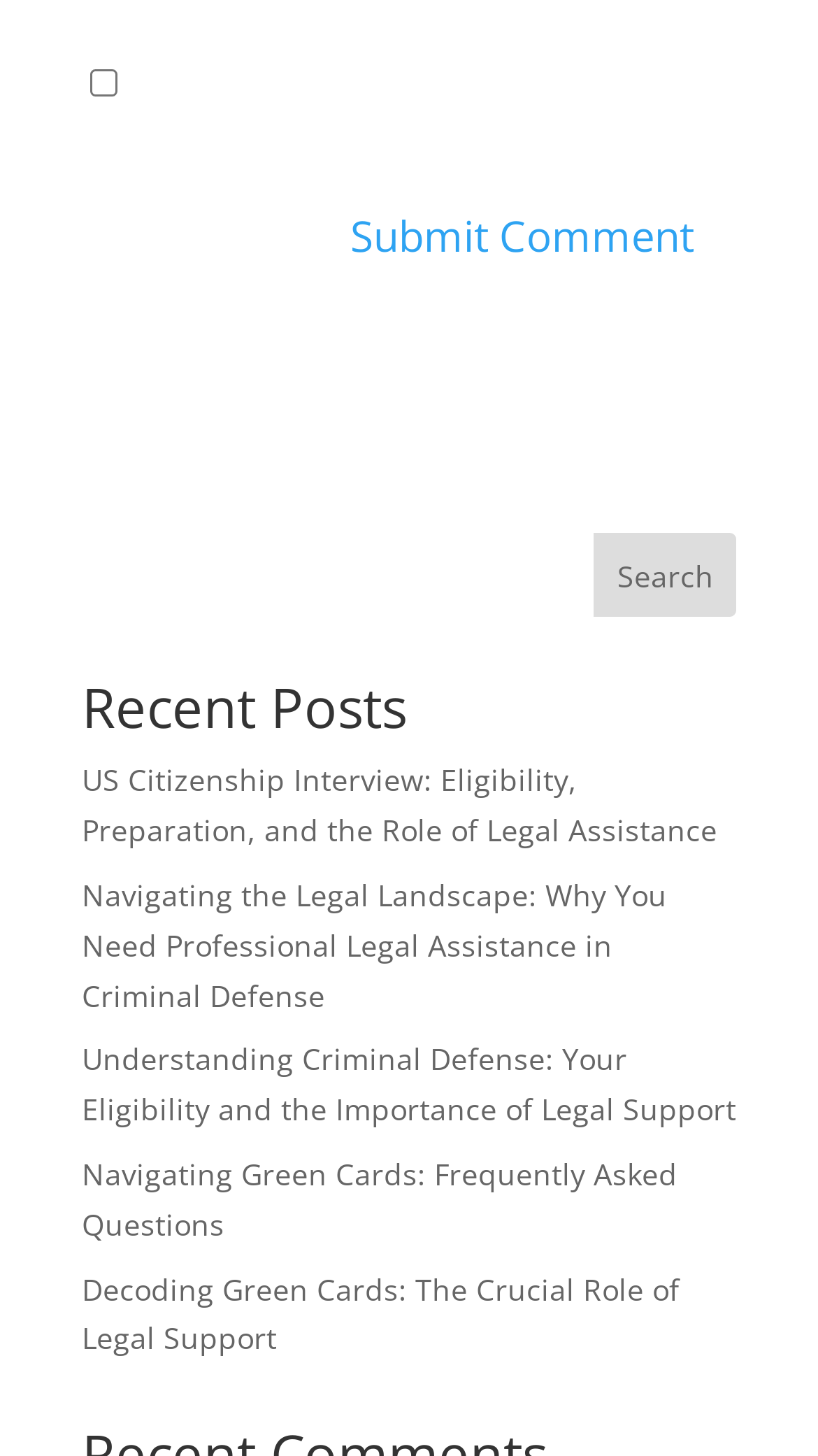Is the 'Submit Comment' button enabled?
Provide a concise answer using a single word or phrase based on the image.

Yes